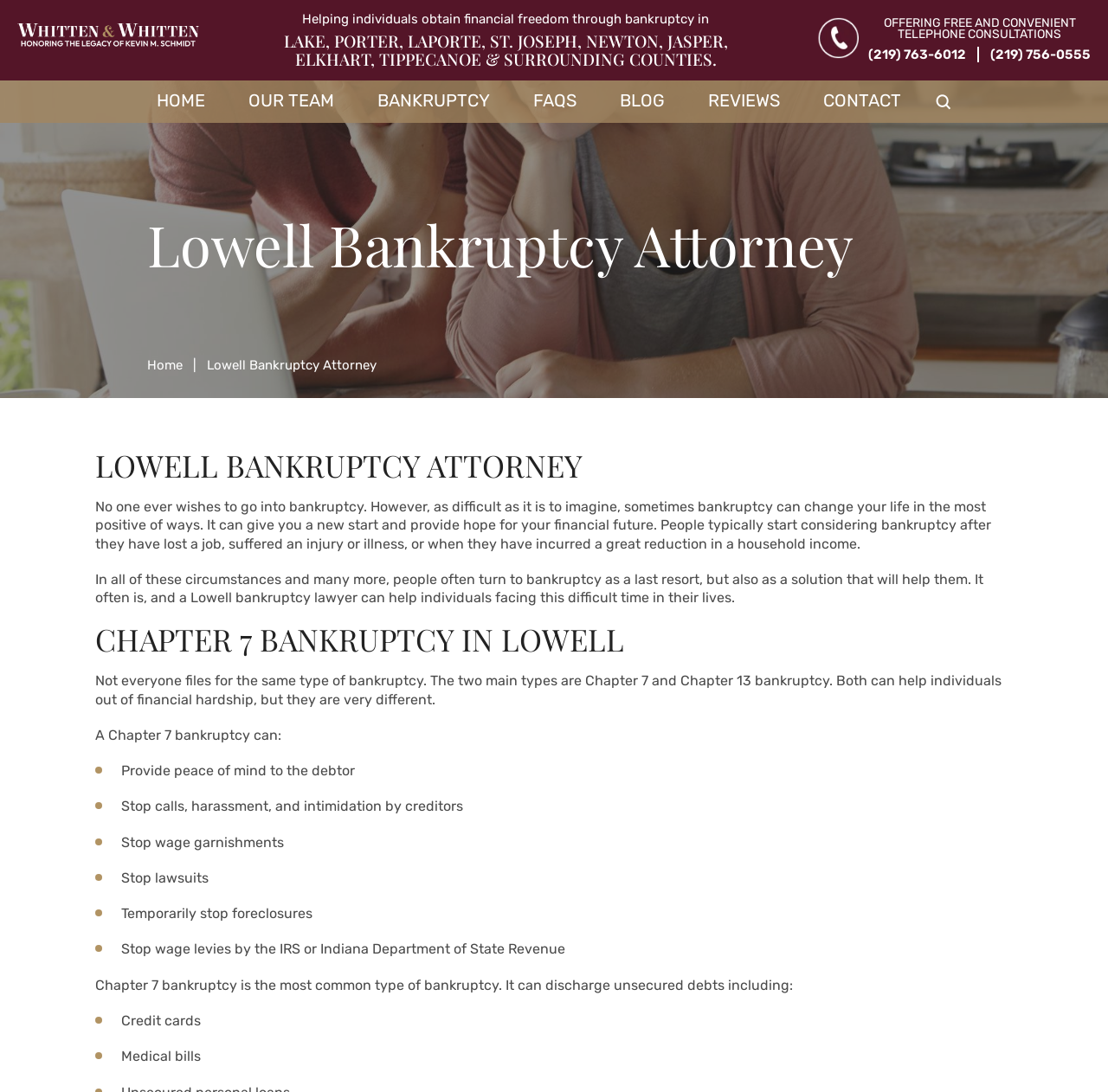What is the purpose of consulting a Lowell bankruptcy lawyer?
Kindly answer the question with as much detail as you can.

Based on the webpage content, a Lowell bankruptcy lawyer can help individuals facing difficult financial times, such as job loss, injury, or illness, by providing guidance and support in navigating the bankruptcy process.